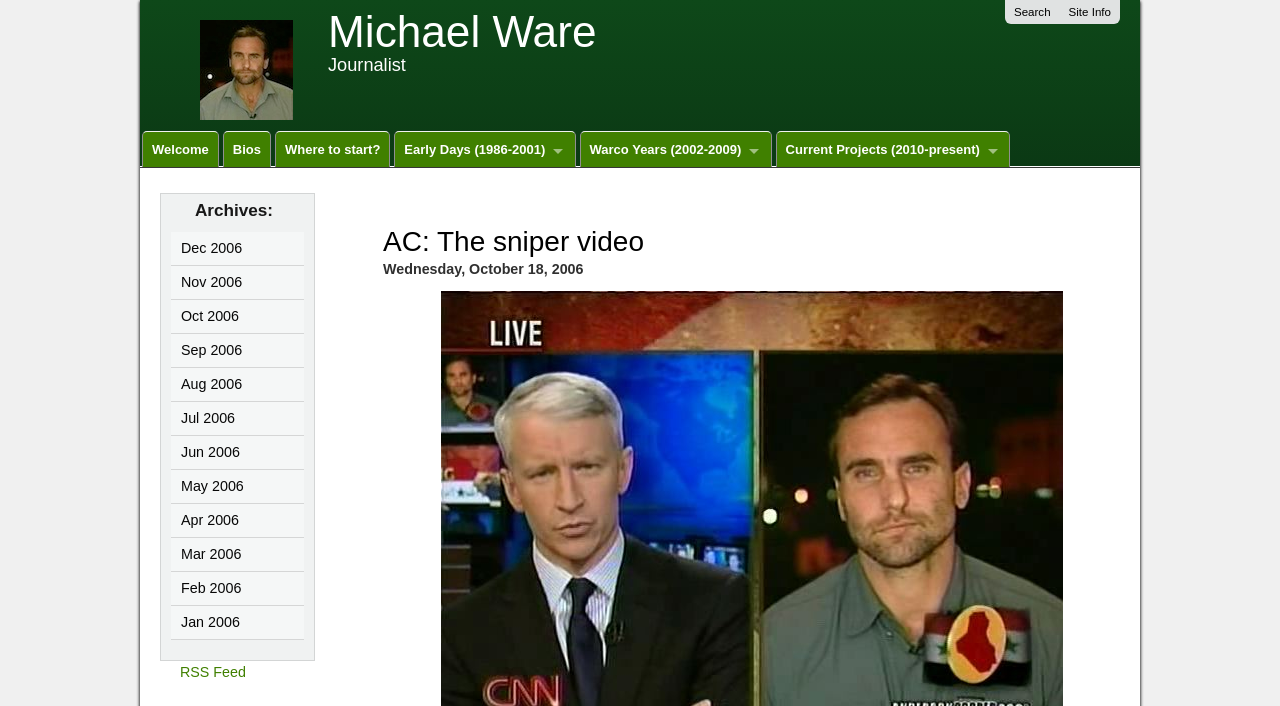Using the webpage screenshot, find the UI element described by Sep 2006. Provide the bounding box coordinates in the format (top-left x, top-left y, bottom-right x, bottom-right y), ensuring all values are floating point numbers between 0 and 1.

[0.134, 0.473, 0.238, 0.52]